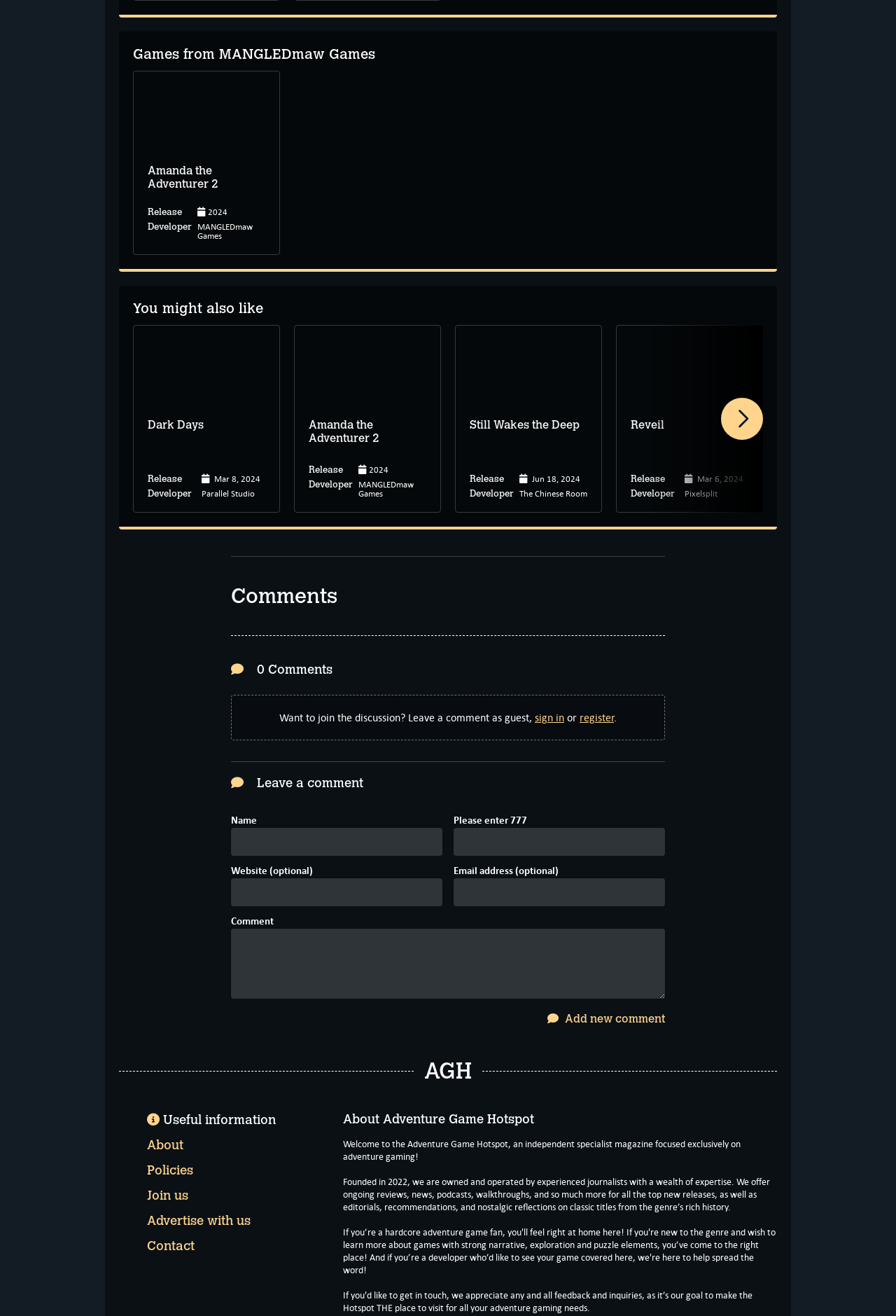Identify the bounding box of the UI element described as follows: "Join us". Provide the coordinates as four float numbers in the range of 0 to 1 [left, top, right, bottom].

[0.164, 0.903, 0.21, 0.914]